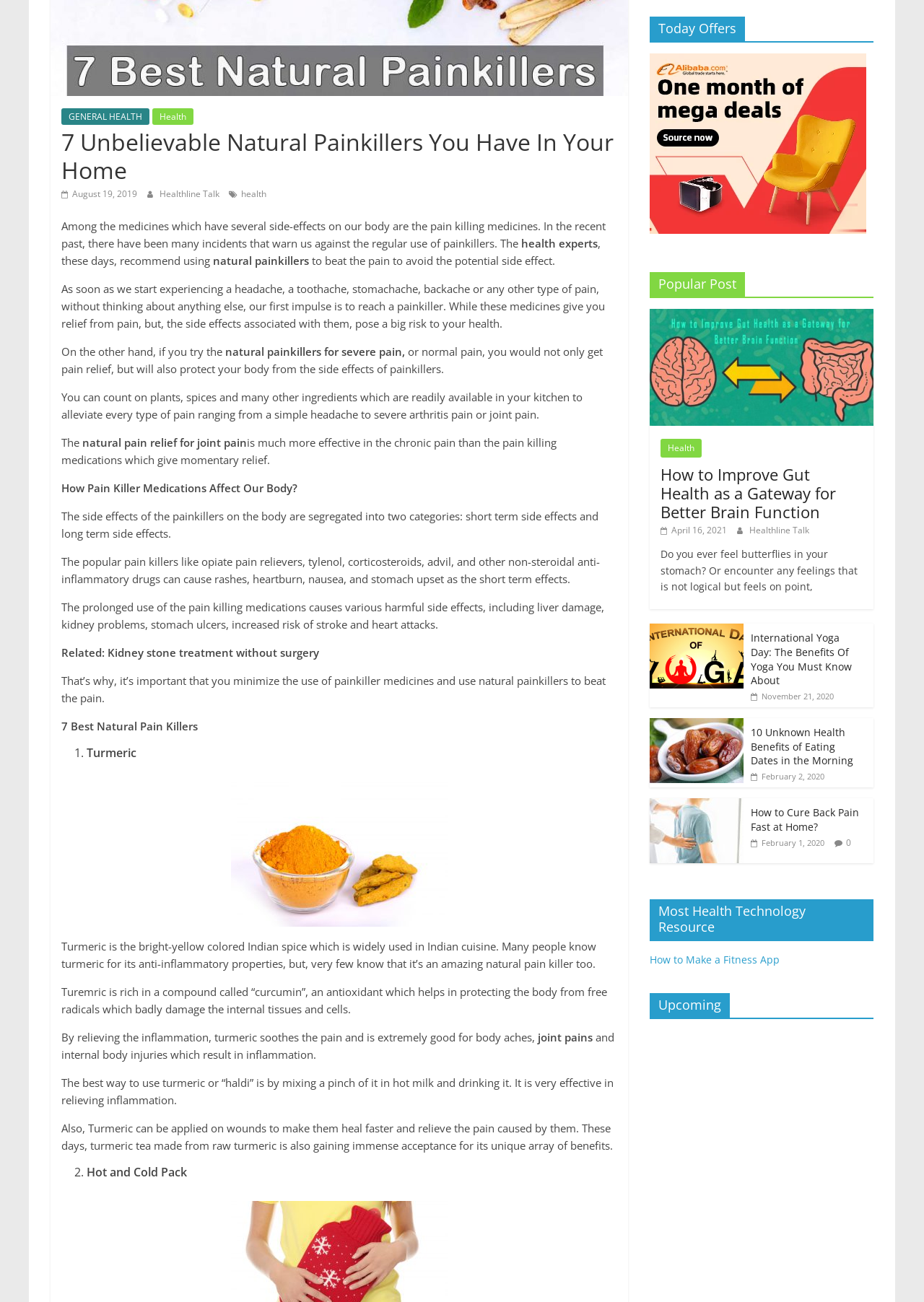Please determine the bounding box coordinates for the UI element described here. Use the format (top-left x, top-left y, bottom-right x, bottom-right y) with values bounded between 0 and 1: GENERAL HEALTH

[0.066, 0.083, 0.162, 0.096]